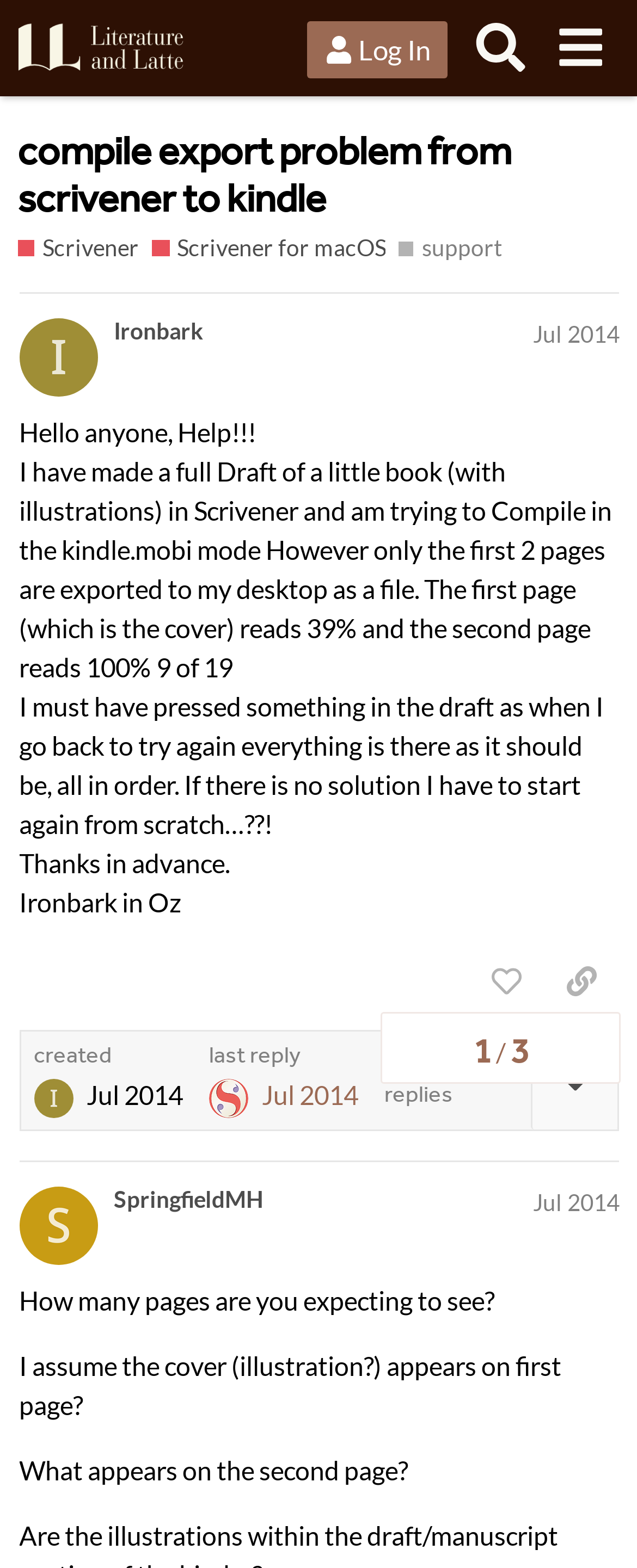Find and generate the main title of the webpage.

compile export problem from scrivener to kindle